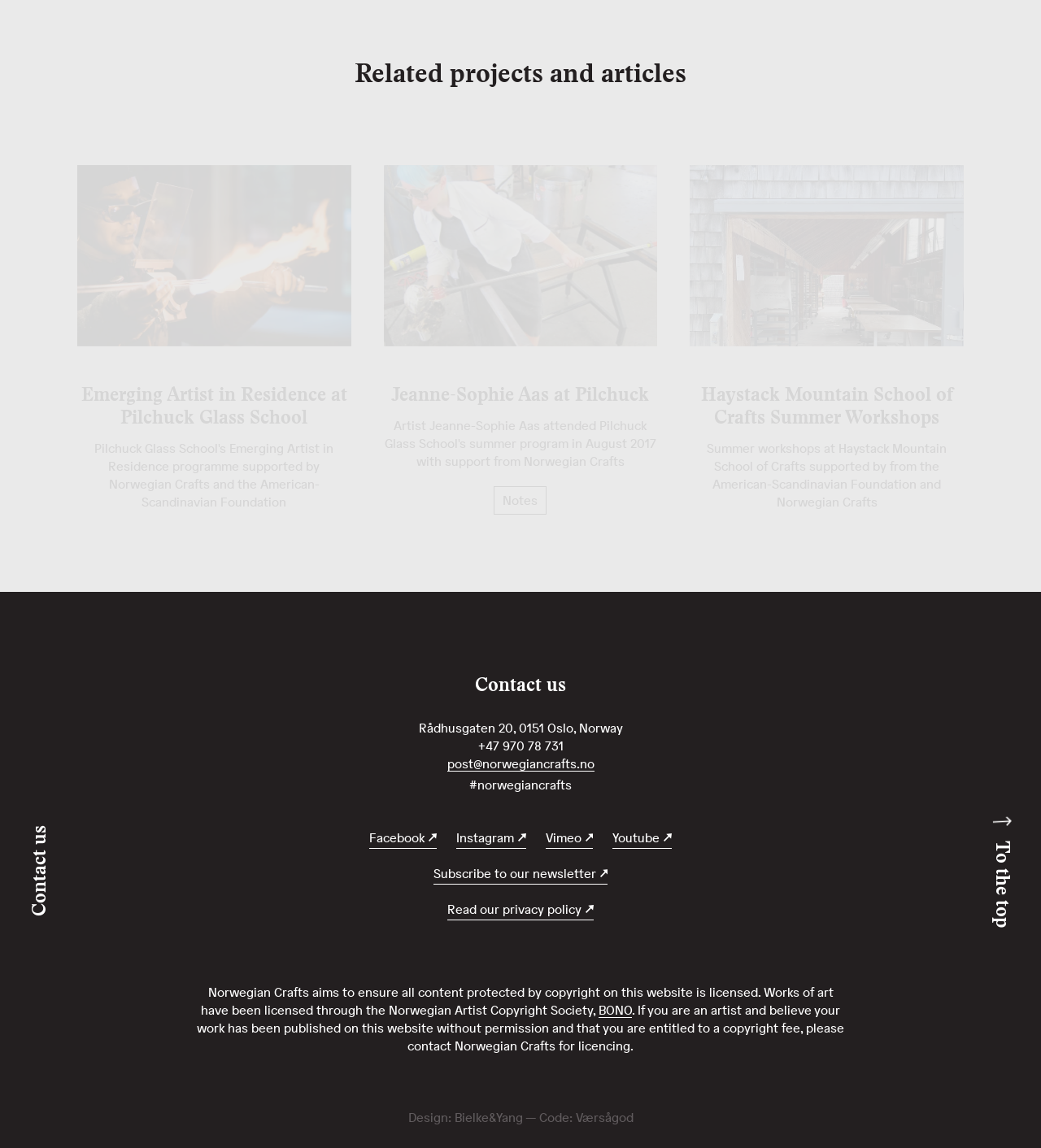Using the information in the image, give a comprehensive answer to the question: 
What is the phone number of Norwegian Crafts?

I found the phone number by looking at the link element with the bounding box coordinates [0.459, 0.642, 0.541, 0.657], which contains the phone number.